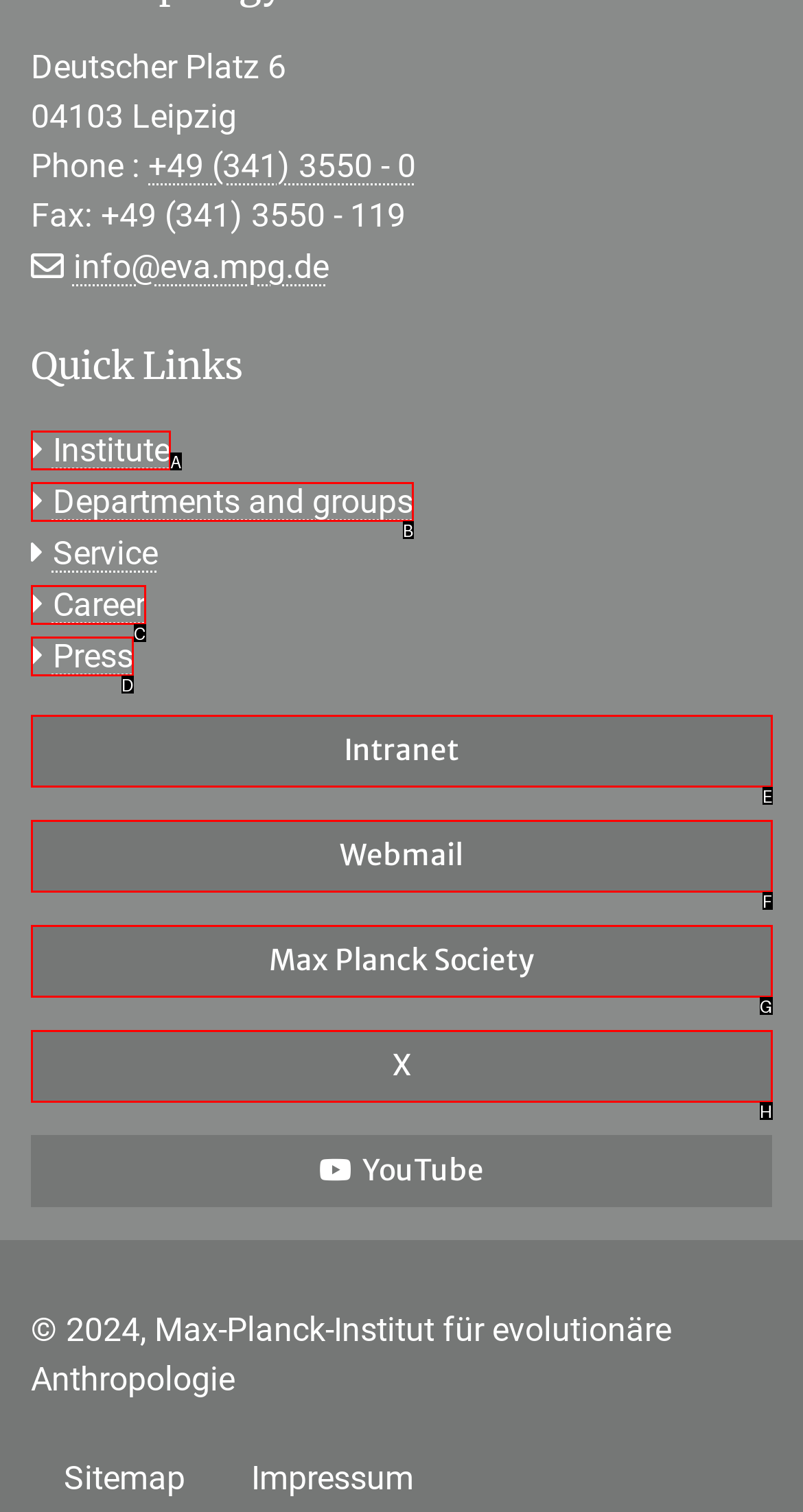Determine which option fits the following description: parent_node: NORTH KOREA TOURS (DPRK)
Answer with the corresponding option's letter directly.

None